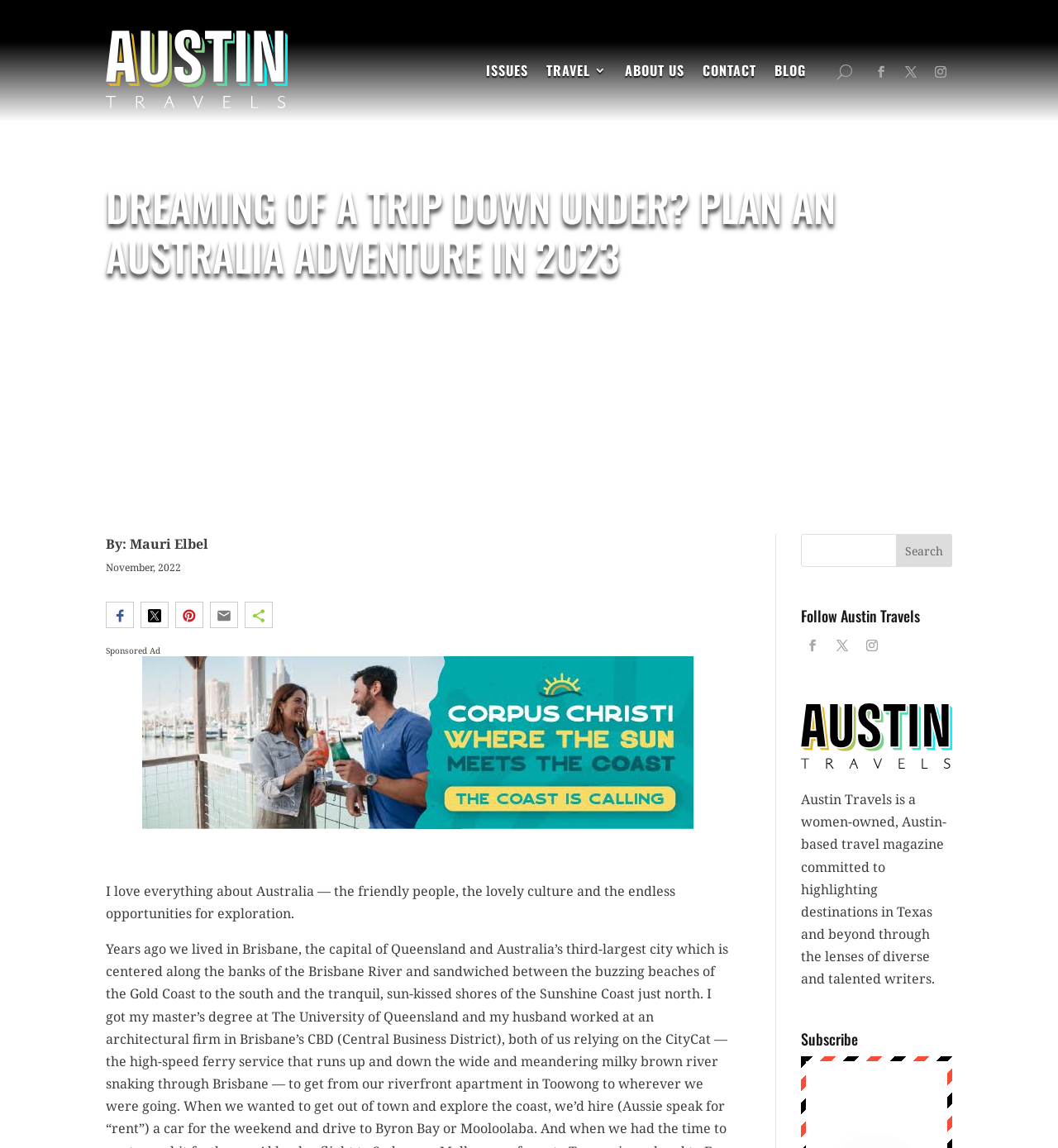How many links are there in the navigation menu?
Give a detailed explanation using the information visible in the image.

I counted the links in the navigation menu at the top of the page, which are ISSUES, TRAVEL 3, ABOUT US, CONTACT, and BLOG, totaling 5 links.